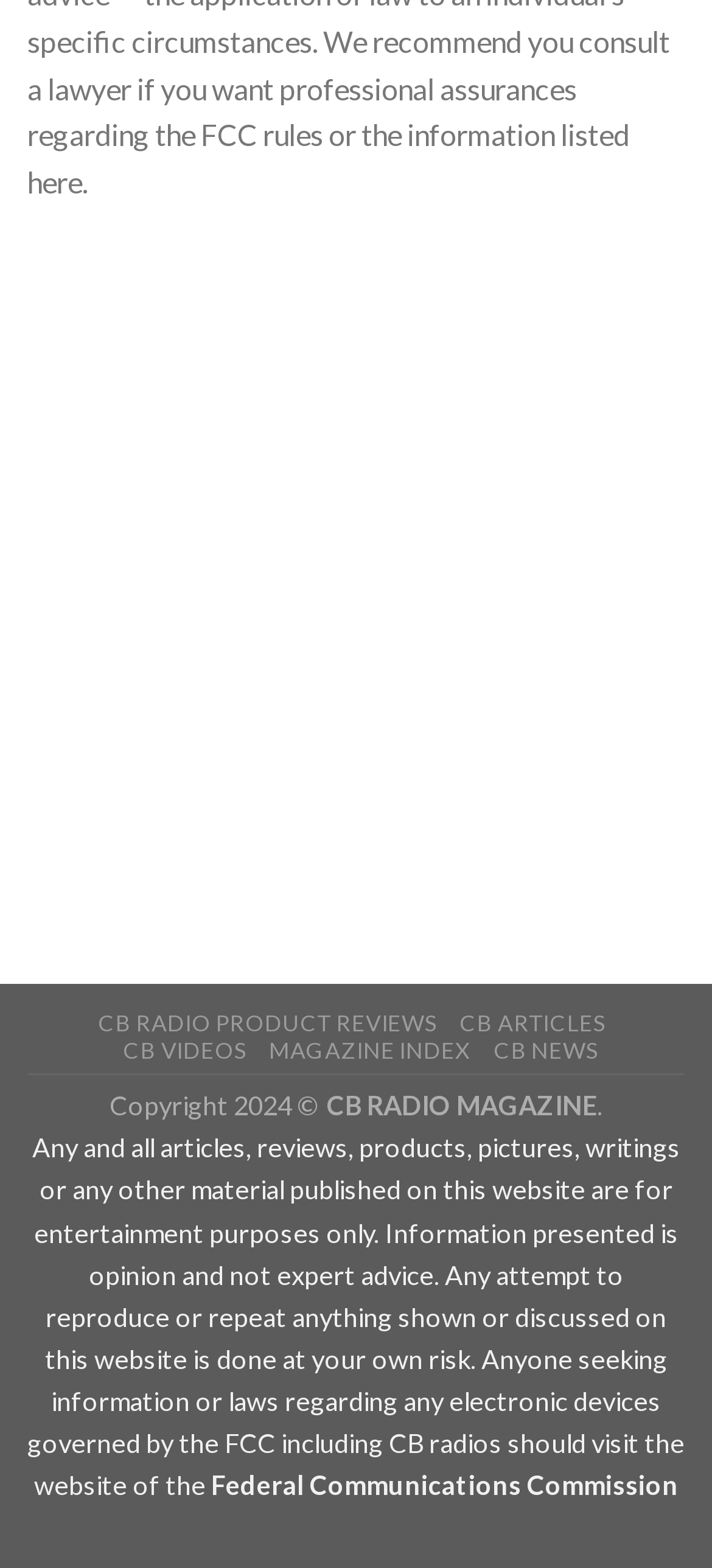Give a concise answer using only one word or phrase for this question:
What organization's website should be visited for information on electronic devices governed by the FCC?

Federal Communications Commission